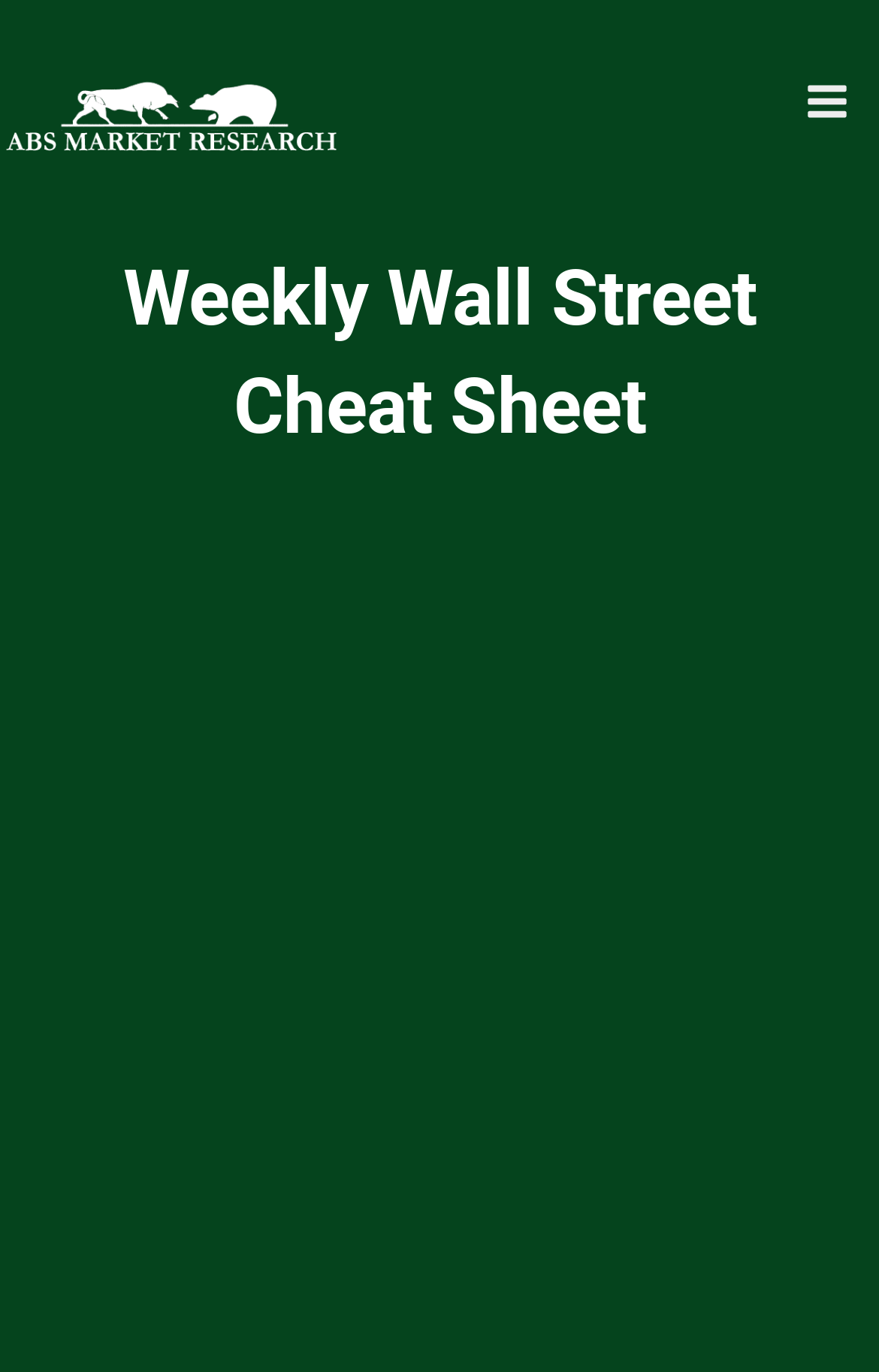Identify and provide the text content of the webpage's primary headline.

Weekly Wall Street Cheat Sheet